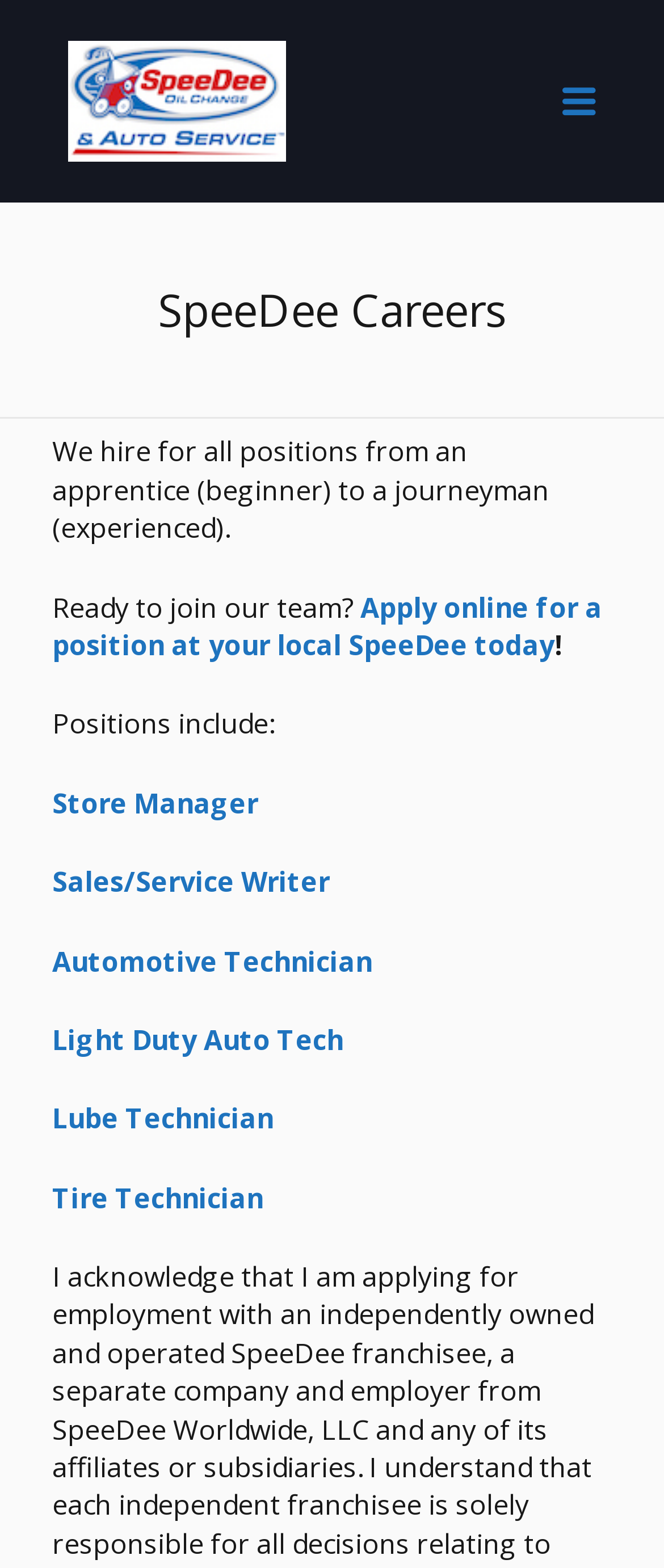Locate the bounding box coordinates of the element you need to click to accomplish the task described by this instruction: "Click on the 'Apply online for a position at your local SpeeDee today' link".

[0.078, 0.375, 0.907, 0.423]